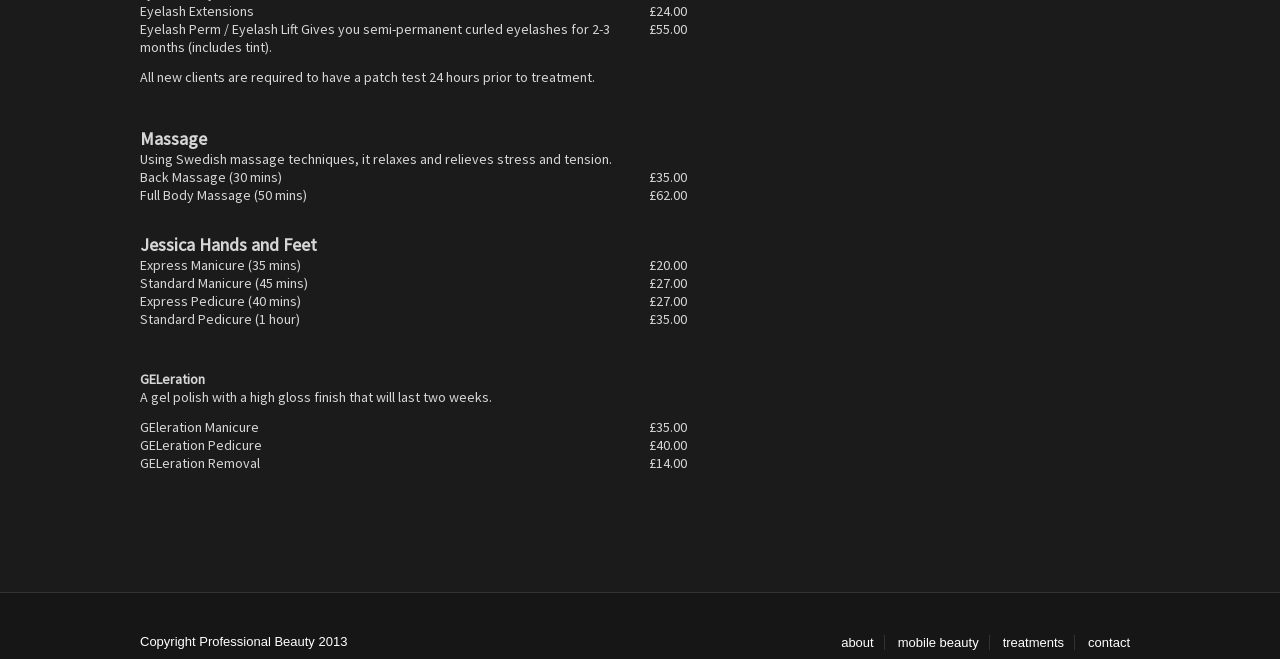Reply to the question with a single word or phrase:
What is the price of GELeration Pedicure?

£40.00